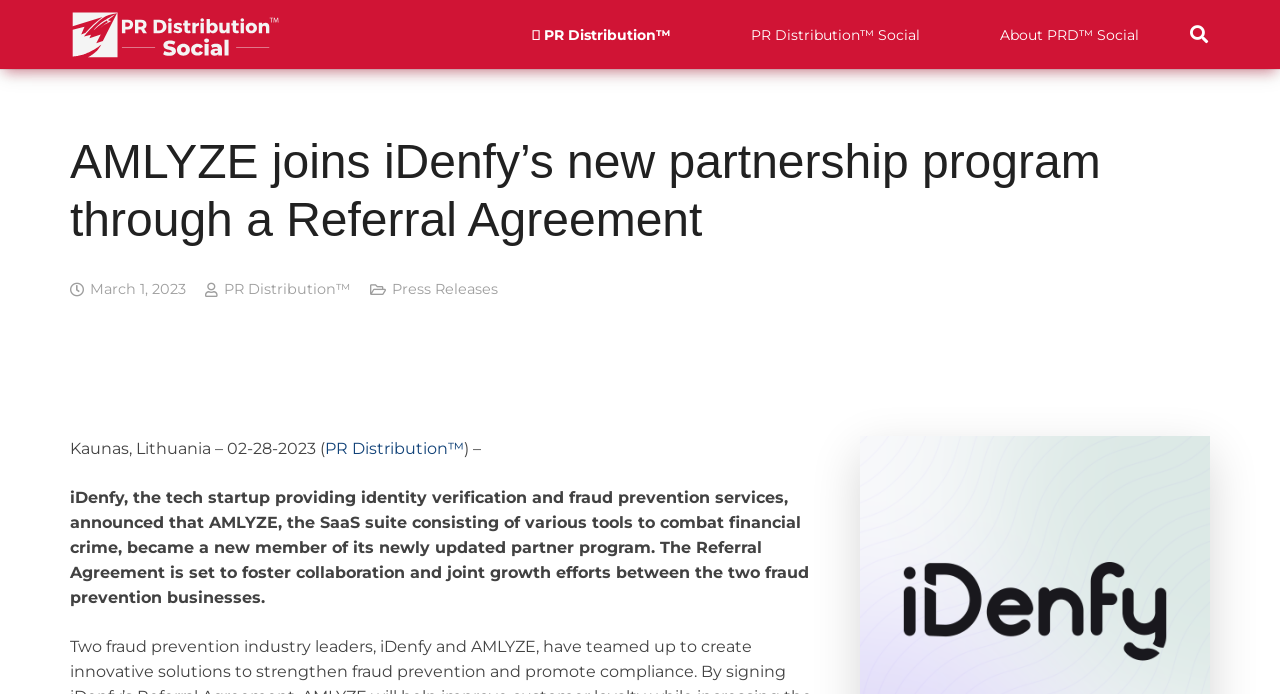What is the name of the SaaS suite mentioned in the article?
Kindly offer a detailed explanation using the data available in the image.

I found the name of the SaaS suite by reading the article content, which mentions 'AMLYZE, the SaaS suite consisting of various tools to combat financial crime'.